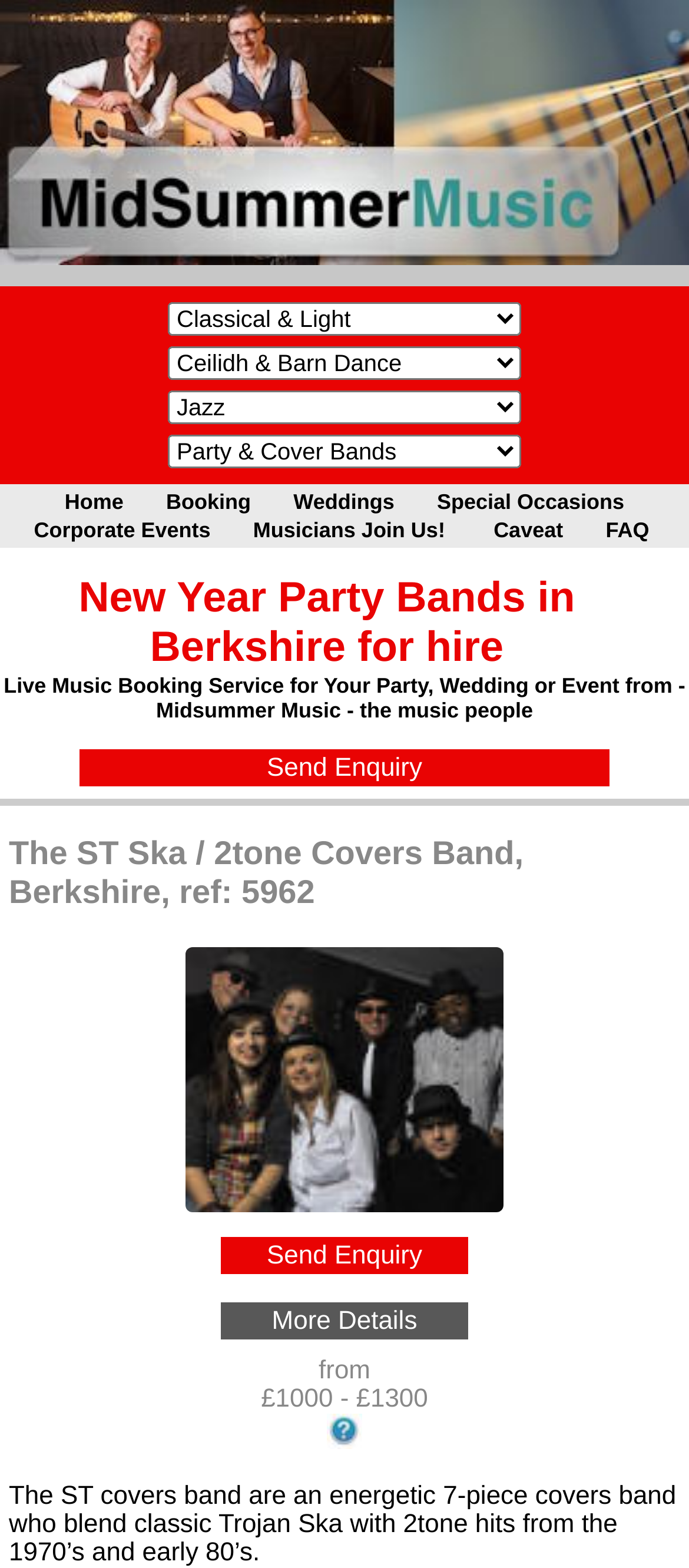Please identify and generate the text content of the webpage's main heading.

New Year Party Bands in Berkshire for hire